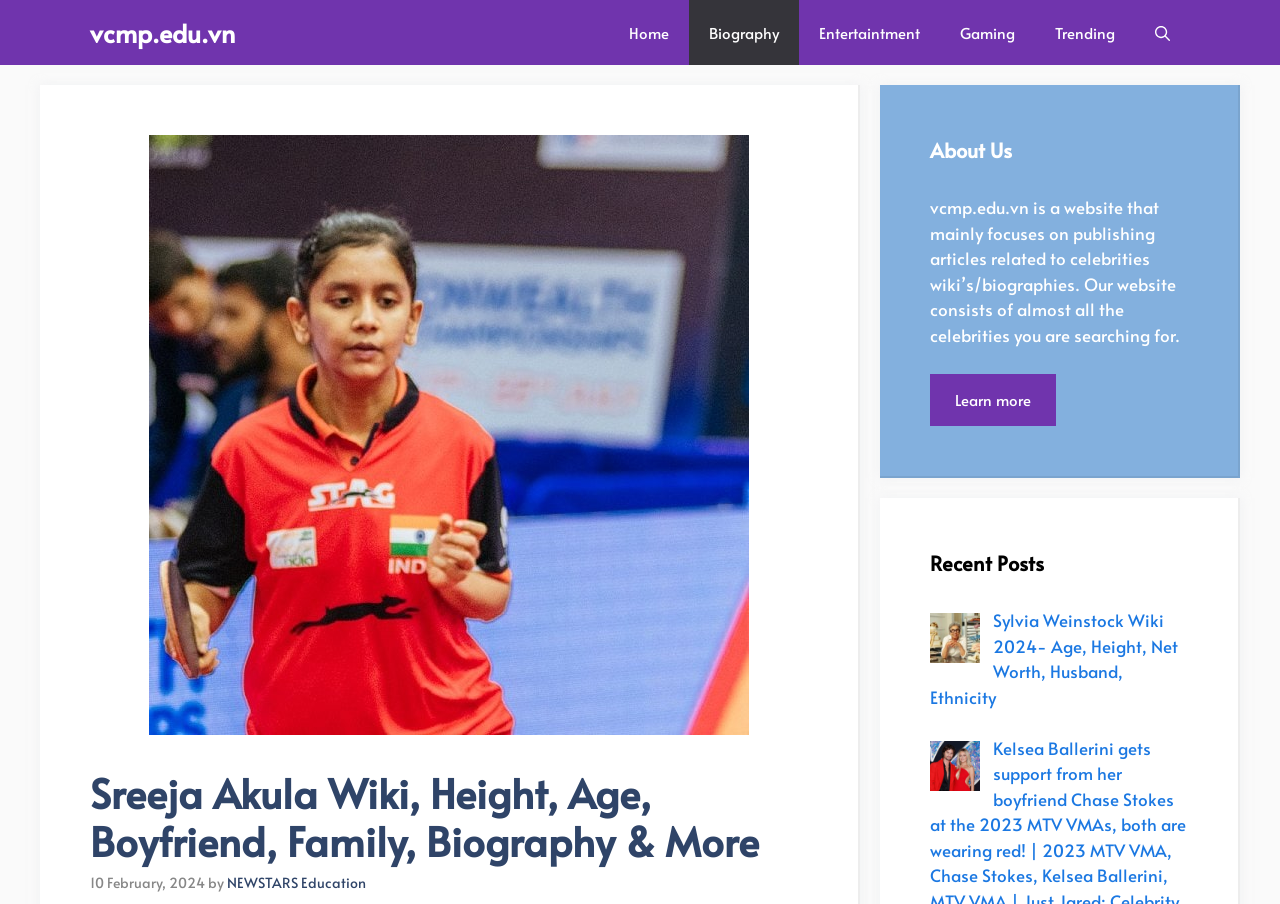How many recent posts are displayed?
Use the screenshot to answer the question with a single word or phrase.

2